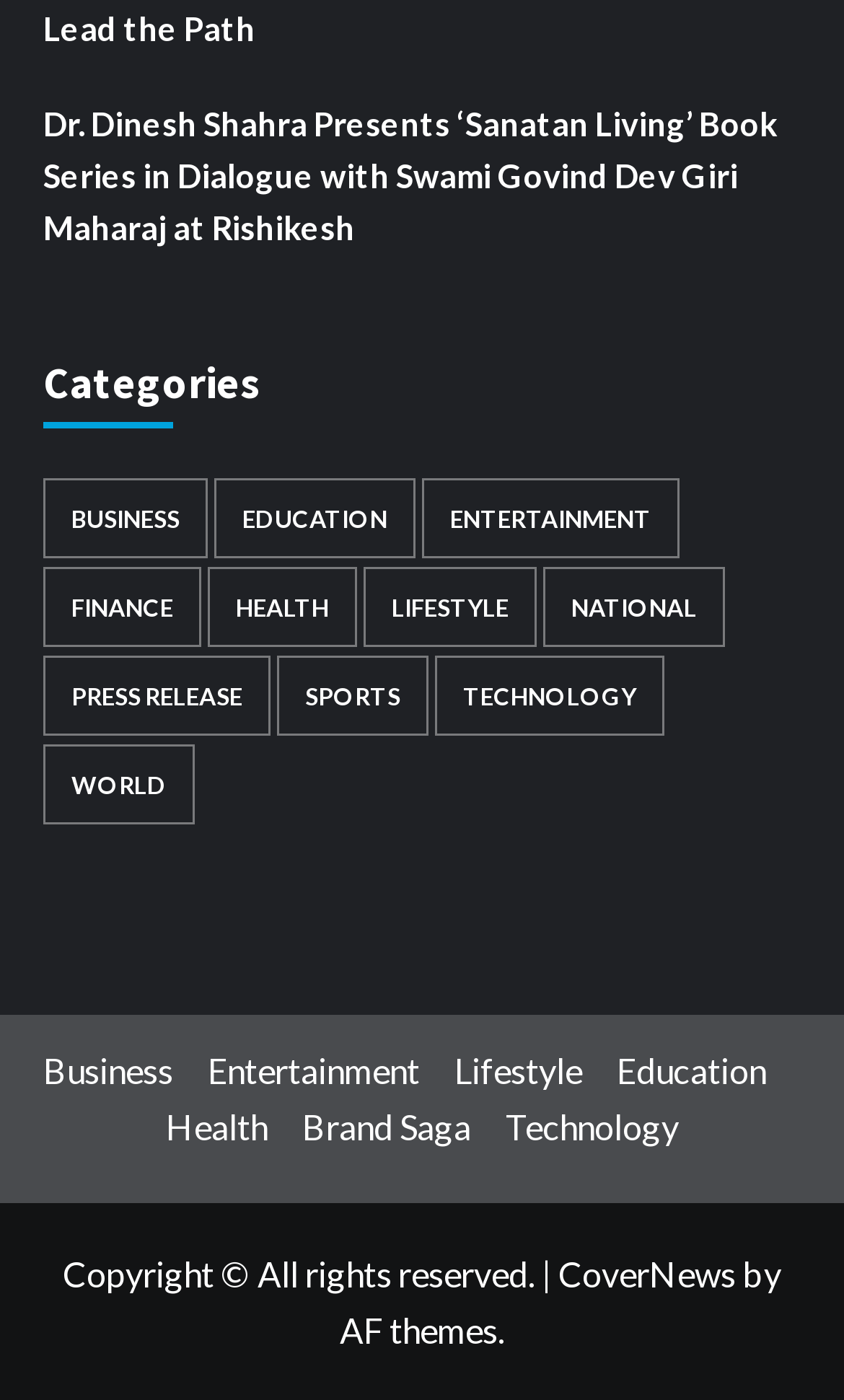Provide a brief response to the question below using a single word or phrase: 
What is the position of the 'Health' link?

Middle